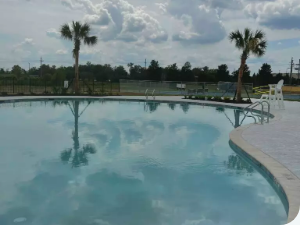Explain the content of the image in detail.

The image showcases a serene swimming pool, featuring clear blue water that reflects the surrounding palm trees and a partly cloudy sky. The pool has a smooth, curved edge with a textured deck made of light-colored tiles. In the background, you can see a lush area with fences indicating it's part of a larger recreational space. A white lounge chair is positioned beside the pool, inviting guests to relax and enjoy the calm atmosphere. This setting is ideal for spending refreshing days under the sun, making it a perfect amenity for a resort-style stay.